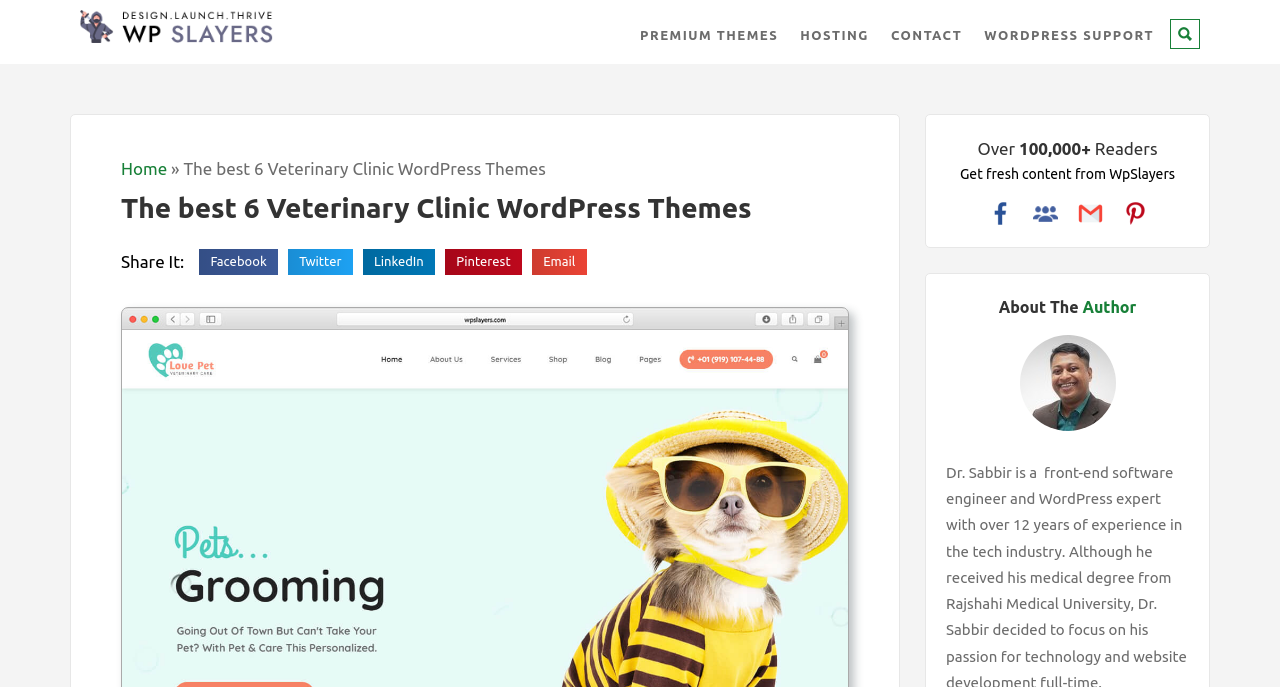What type of content can users expect from WpSlayers?
Provide a fully detailed and comprehensive answer to the question.

The webpage mentions 'Get fresh content from WpSlayers', suggesting that users can expect to receive new and updated content from the website.